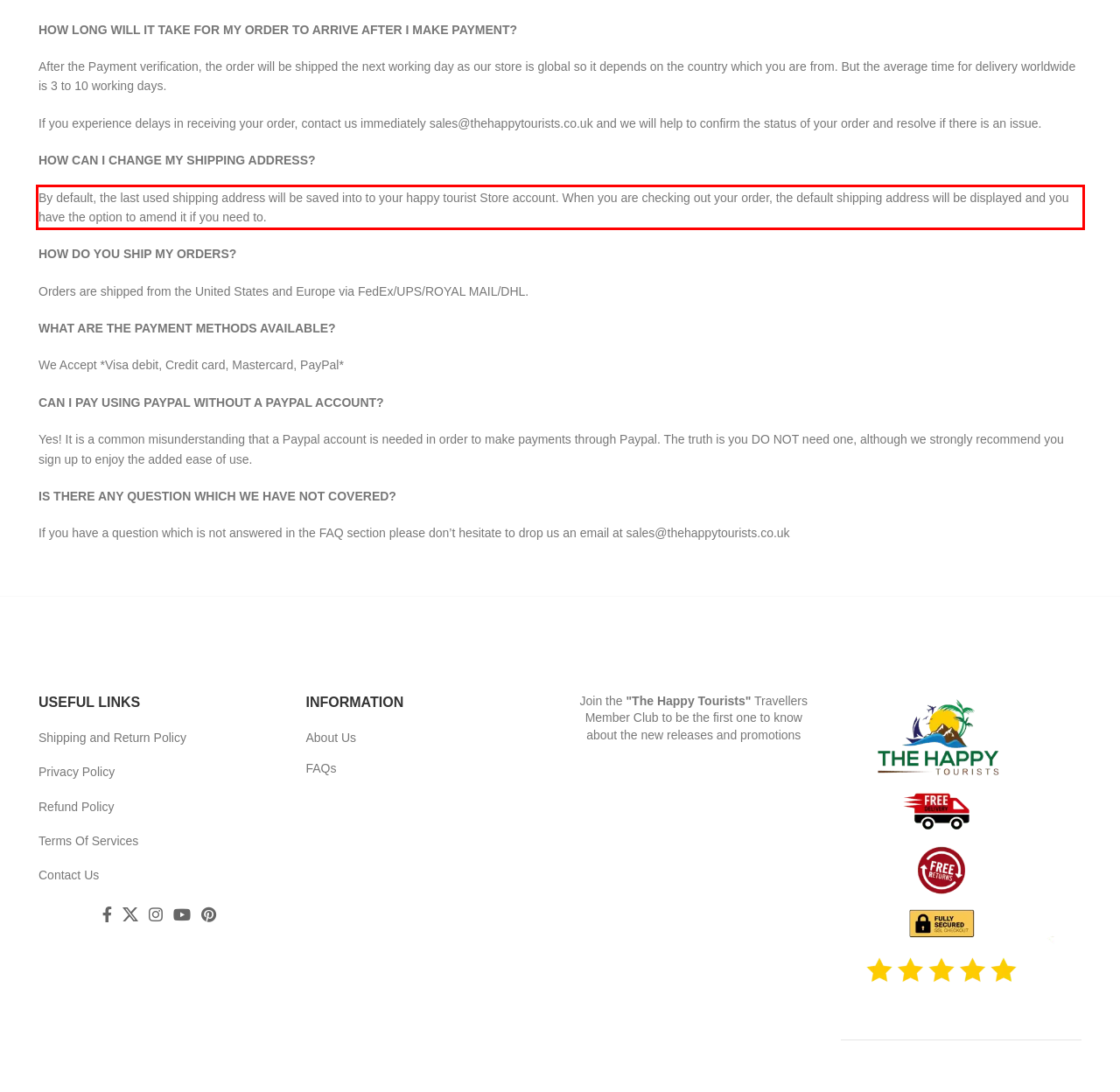Please examine the webpage screenshot and extract the text within the red bounding box using OCR.

By default, the last used shipping address will be saved into to your happy tourist Store account. When you are checking out your order, the default shipping address will be displayed and you have the option to amend it if you need to.